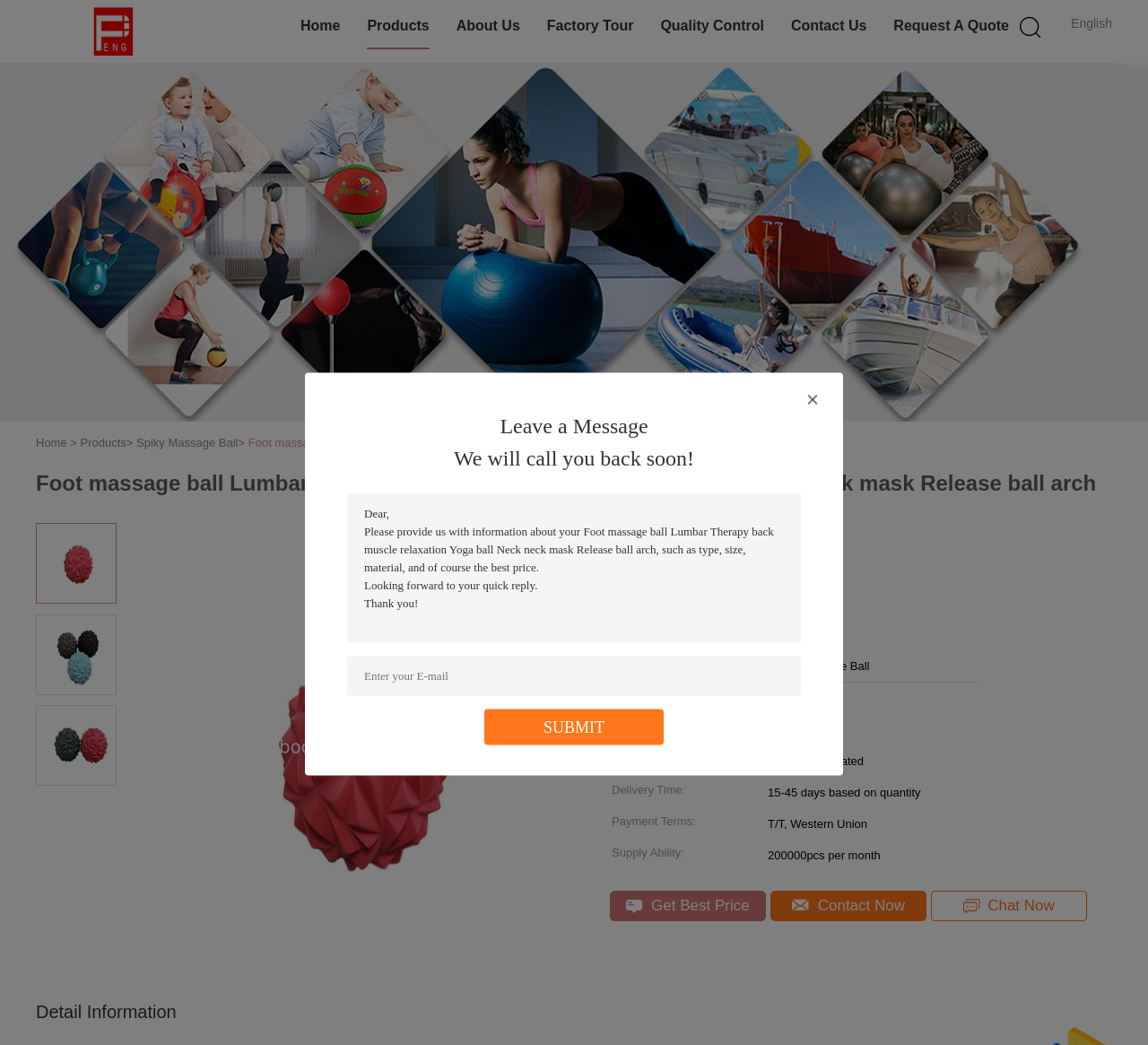Please answer the following question using a single word or phrase: What is the minimum order quantity?

100pcs